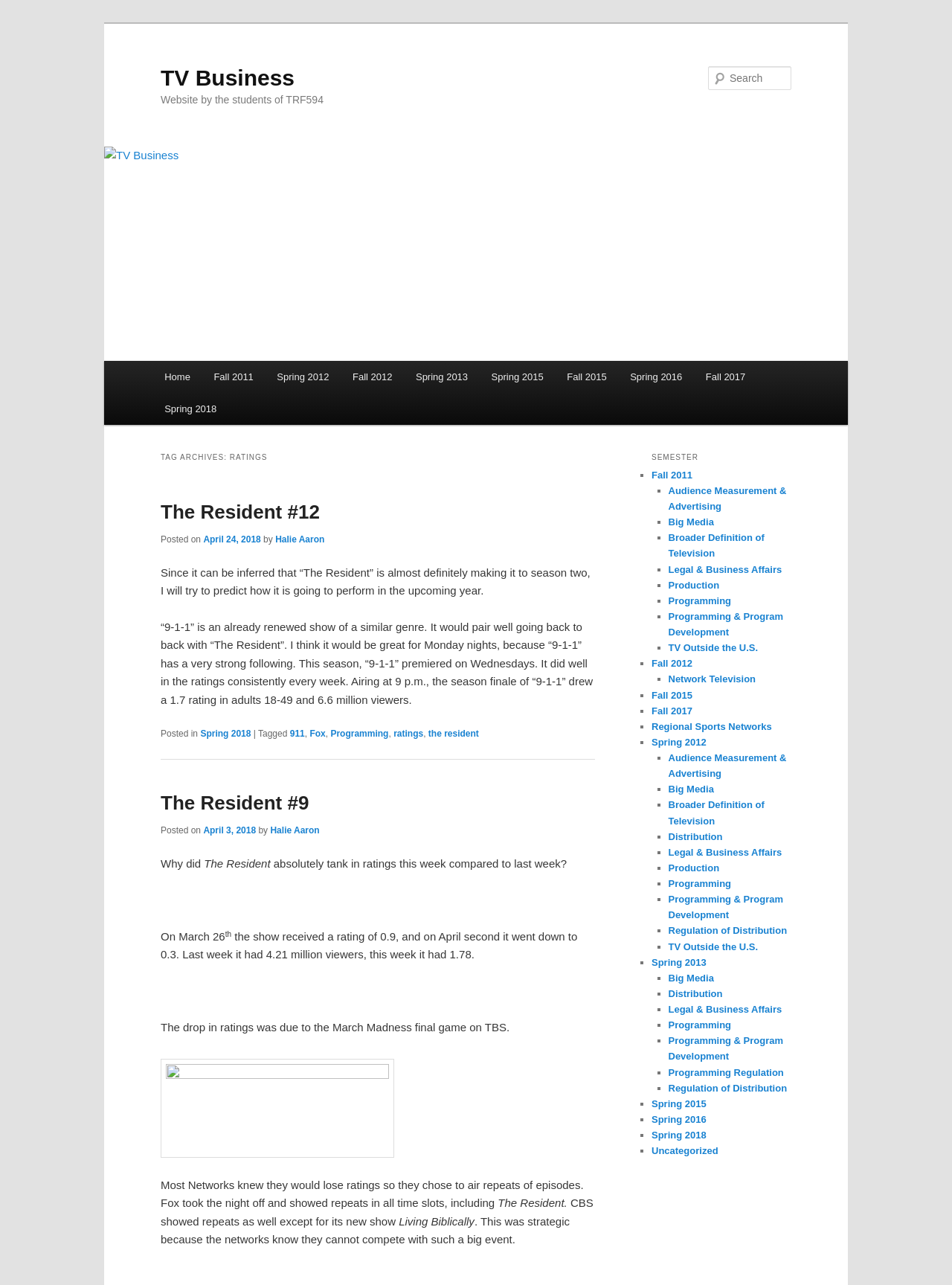Describe every aspect of the webpage in a detailed manner.

This webpage is about TV Business, specifically focusing on ratings and programming. At the top, there are two links to skip to primary and secondary content. Below that, there is a heading "TV Business" with a link to the same title. Next to it, there is a heading "Website by the students of TRF594". 

On the left side, there is a main menu with links to different semesters, including Fall 2011, Spring 2012, and so on. Below the main menu, there is an image with the title "TV Business". 

On the right side, there is a search bar with a label "Search" and a textbox to input search queries. Above the search bar, there is a heading "Main menu" with links to different pages, including Home, Fall 2011, and Spring 2012.

The main content of the webpage is divided into two sections. The first section has two articles, each with a heading, a link to the article title, and a brief summary of the article. The first article is about predicting the performance of "The Resident" in the upcoming year, and the second article is about the drop in ratings of "The Resident" due to the March Madness final game on TBS.

The second section has a list of semesters, including Fall 2011, with links to each semester. Below the list, there are links to different topics, including Audience Measurement & Advertising, Big Media, and others.

At the bottom of the webpage, there is a footer with links to tags, including 911, Fox, Programming, ratings, and the resident.